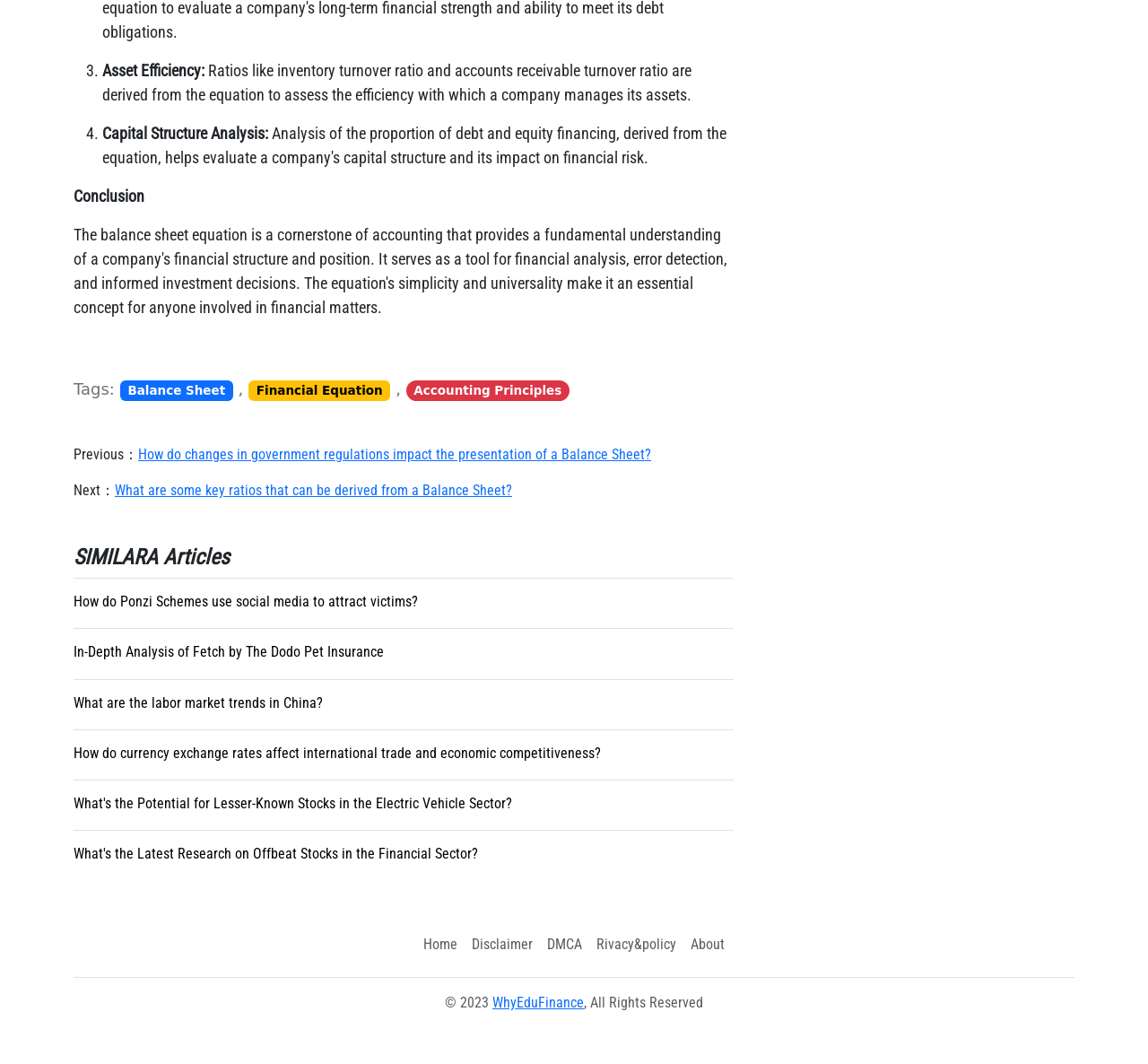What is the purpose of financial analysis?
Examine the image and provide an in-depth answer to the question.

According to the webpage, financial analysis serves as a tool for error detection and informed investment decisions.